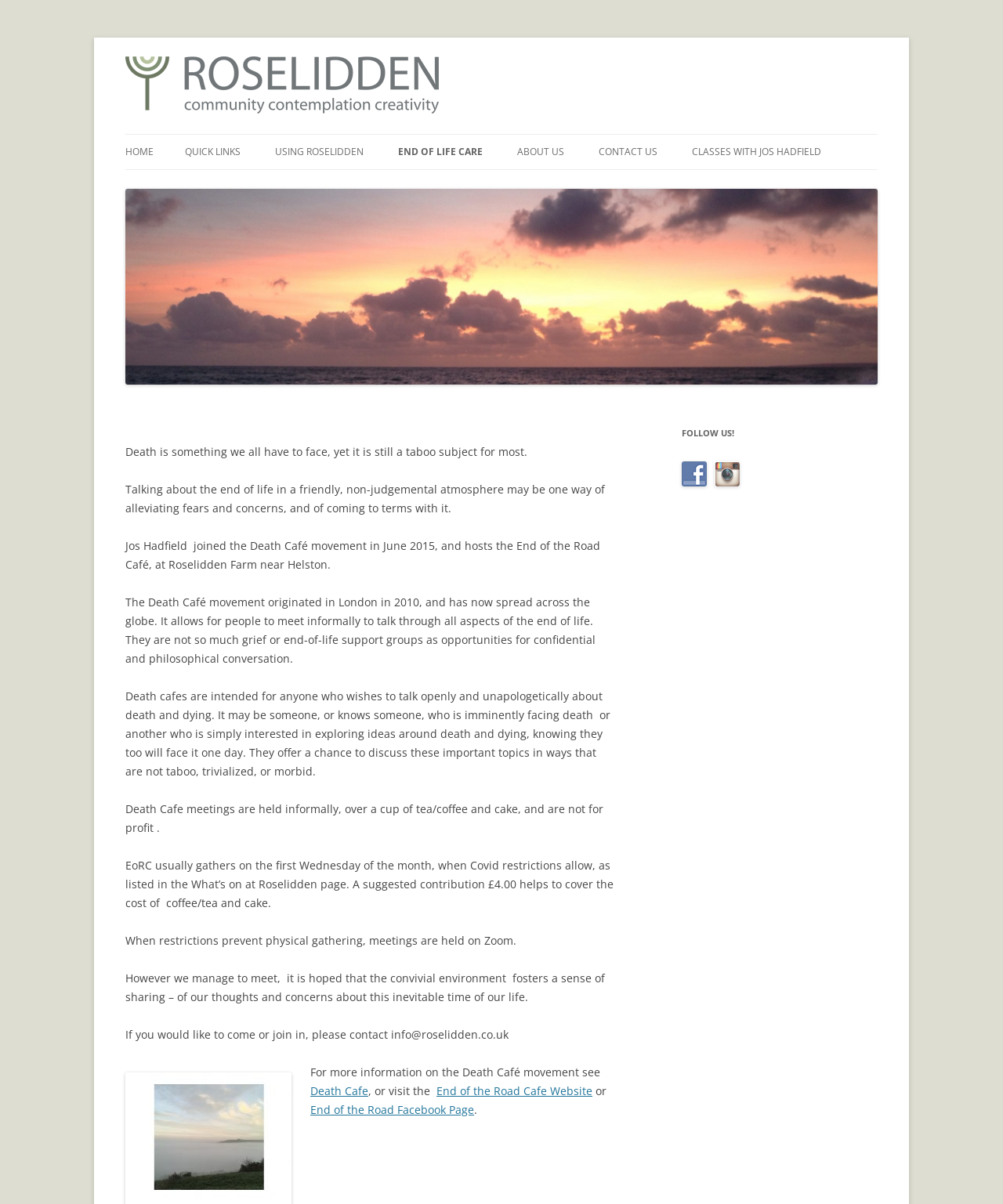Locate the UI element described by End of the Road Cafe in the provided webpage screenshot. Return the bounding box coordinates in the format (top-left x, top-left y, bottom-right x, bottom-right y), ensuring all values are between 0 and 1.

[0.397, 0.141, 0.553, 0.167]